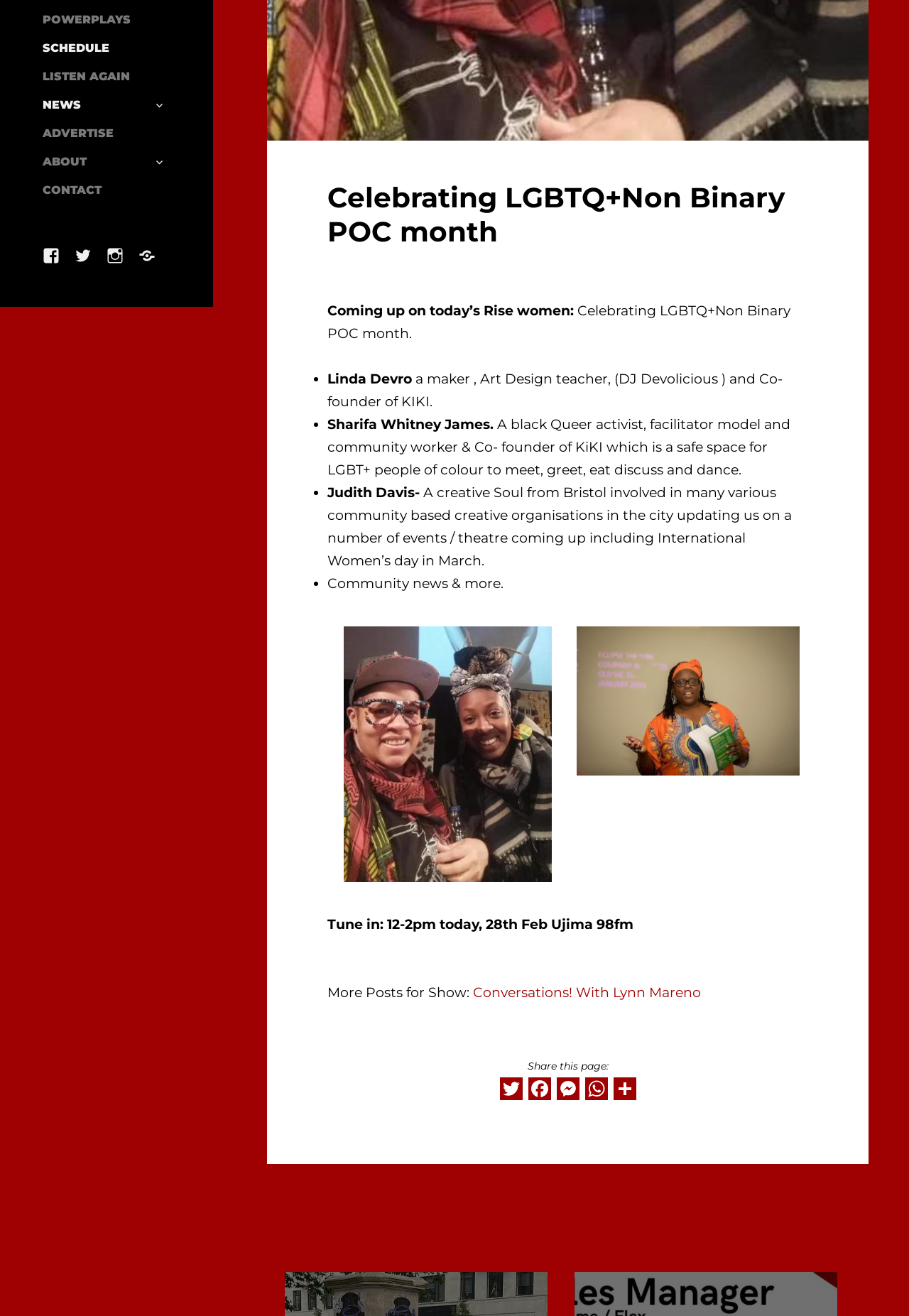Extract the bounding box of the UI element described as: "expand child menu".

[0.162, 0.071, 0.188, 0.089]